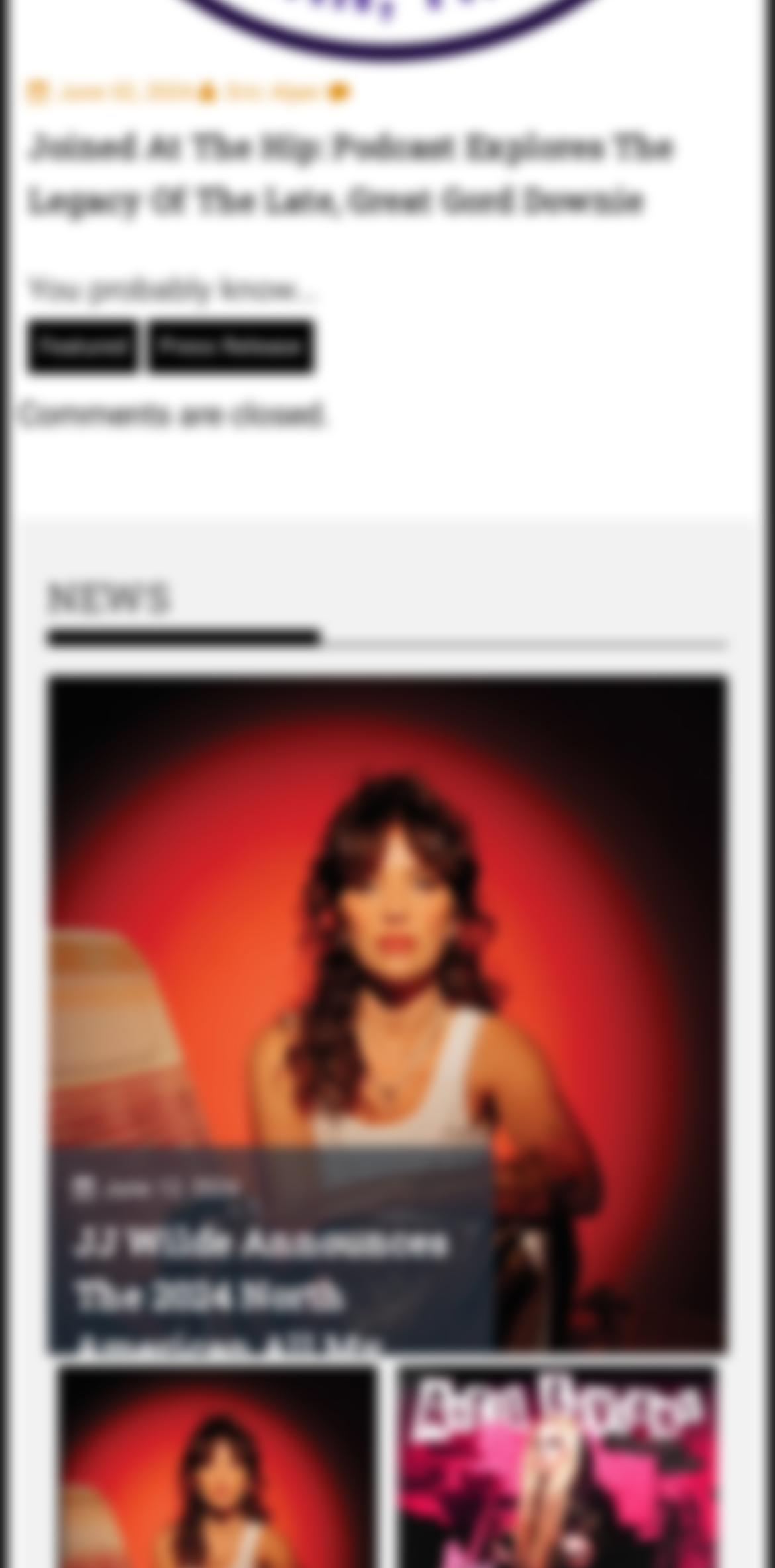Determine the bounding box coordinates of the area to click in order to meet this instruction: "Click on the 'Eric Alper' link".

[0.292, 0.051, 0.415, 0.067]